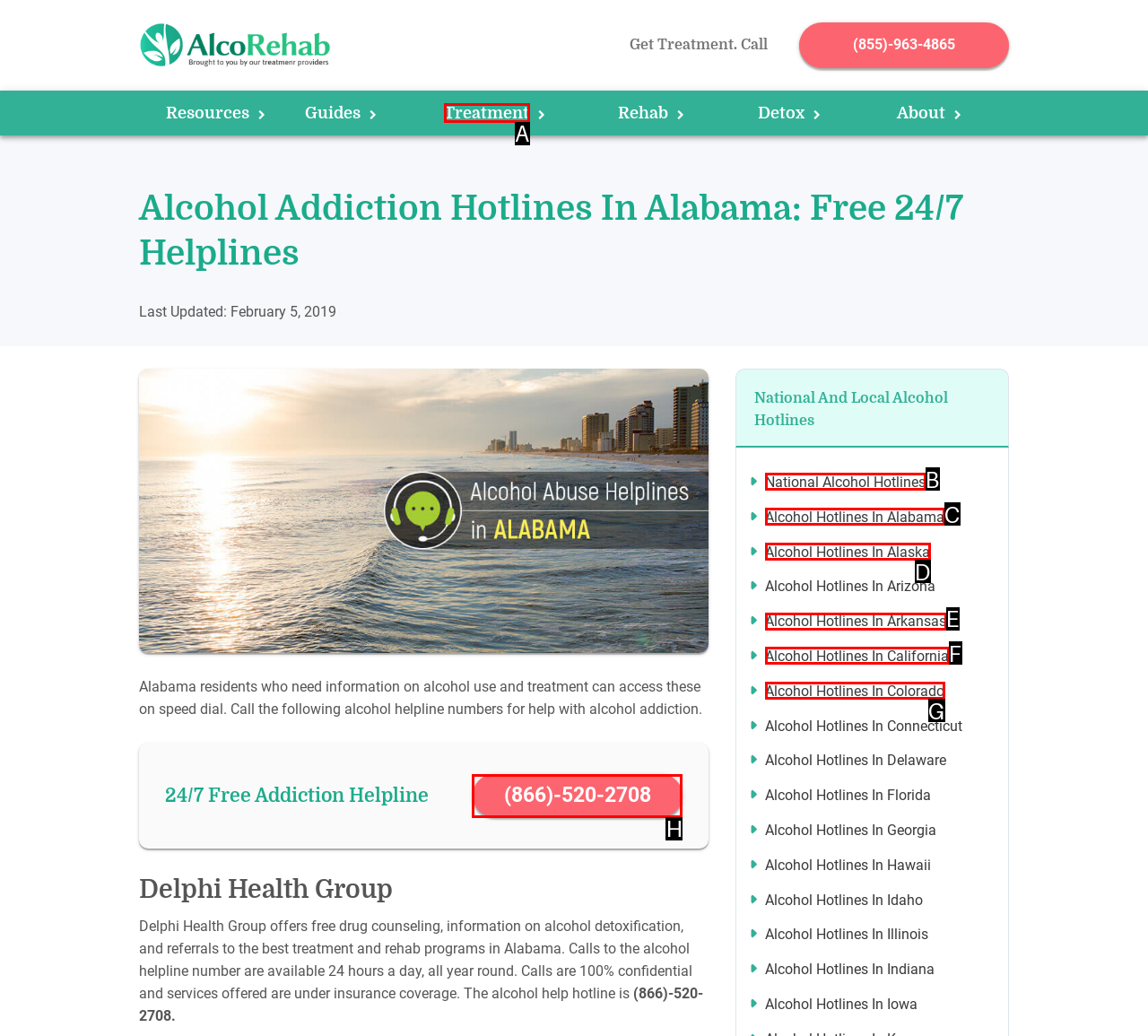Which HTML element should be clicked to complete the following task: Get information on treatment services?
Answer with the letter corresponding to the correct choice.

A